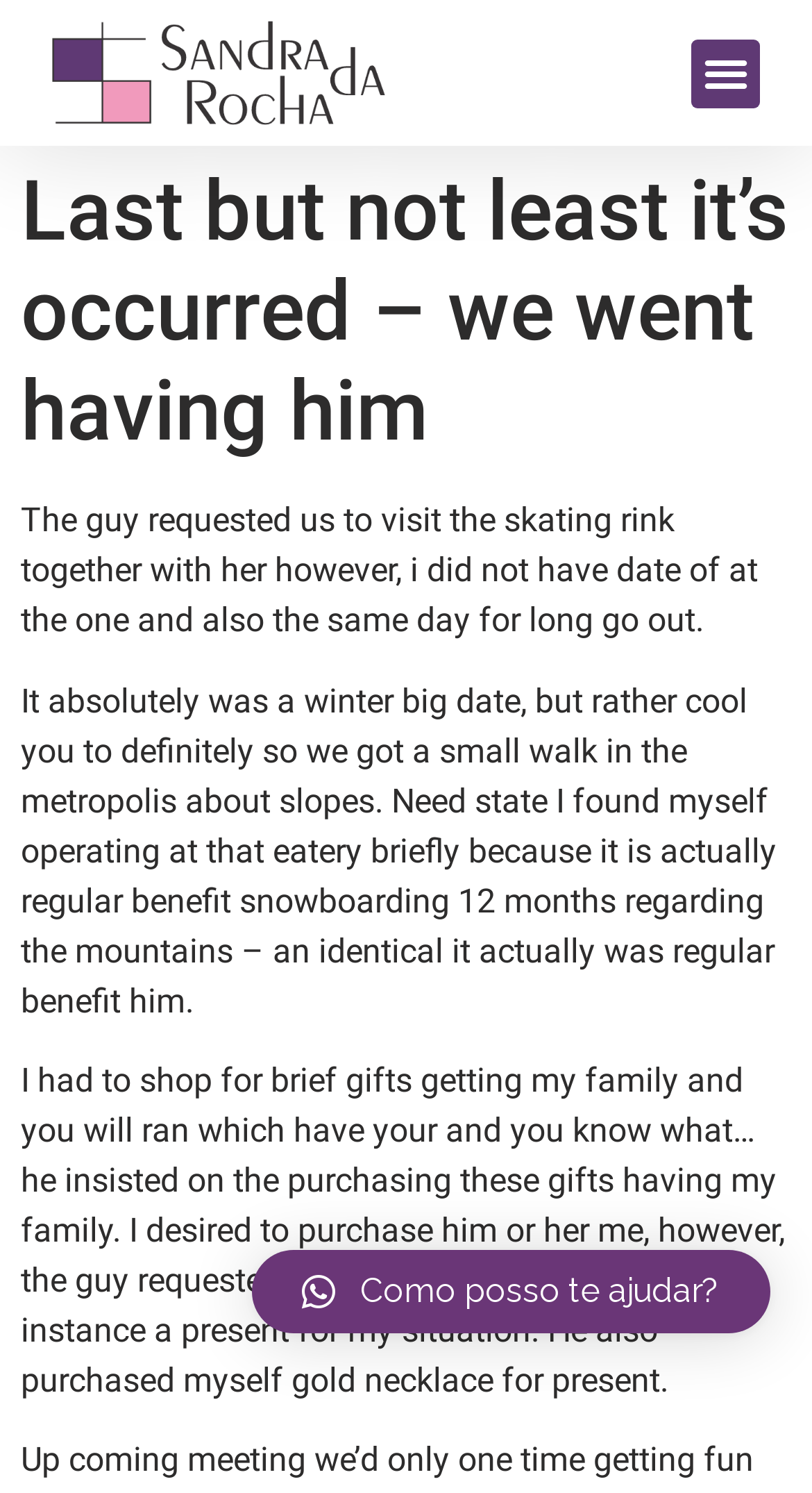Determine the bounding box coordinates of the UI element that matches the following description: "× Como posso te ajudar?". The coordinates should be four float numbers between 0 and 1 in the format [left, top, right, bottom].

[0.31, 0.837, 0.949, 0.893]